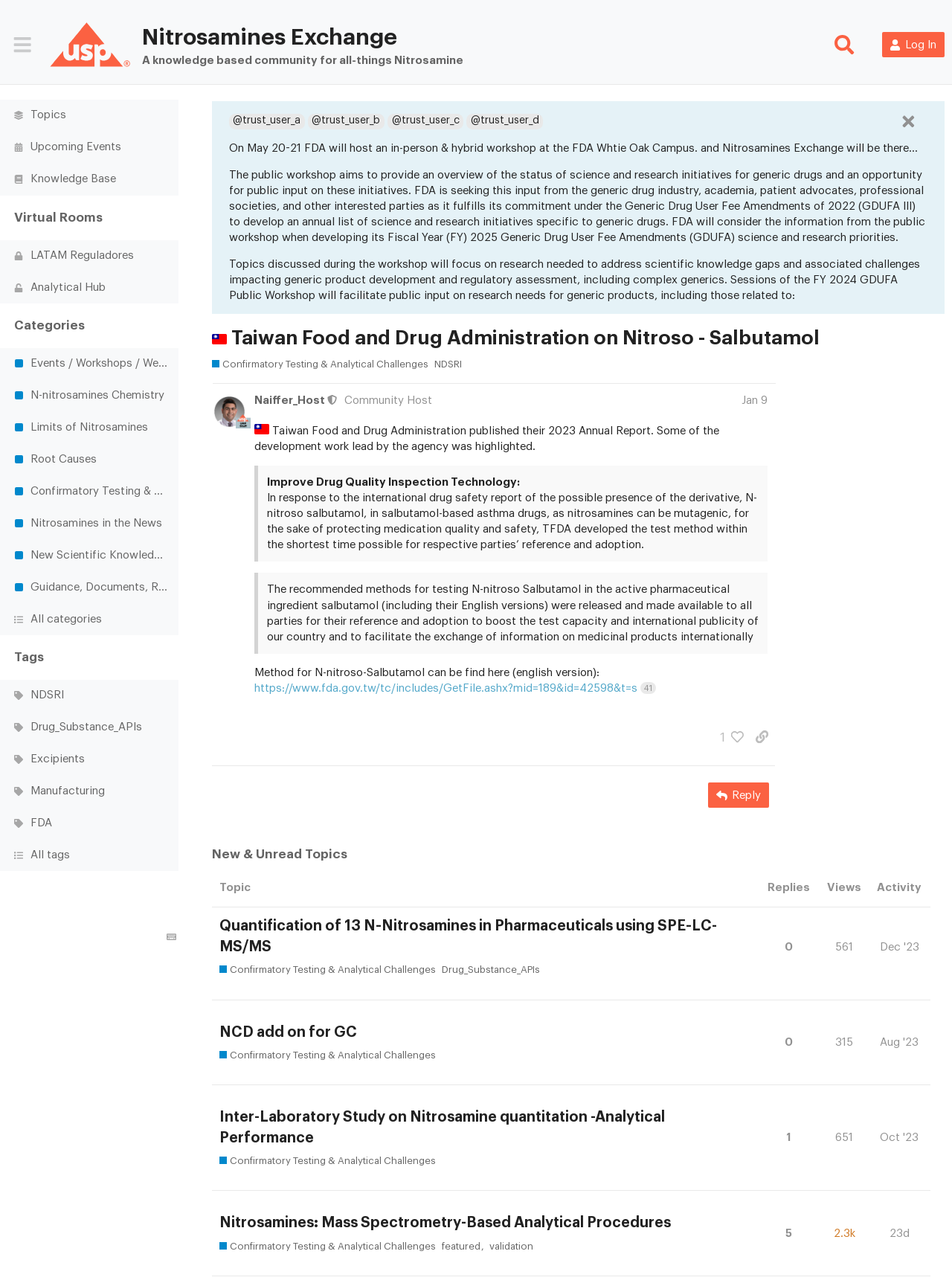Create a detailed summary of all the visual and textual information on the webpage.

The webpage is about the Taiwan Food and Drug Administration's 2023 Annual Report, specifically highlighting their development work. At the top, there is a header section with a button to expand the sidebar, a link to "Nitrosamines Exchange", and a static text describing the community as a knowledge-based platform for all things nitrosamine.

Below the header, there are several links to different topics, including "Topics", "Upcoming Events", "Knowledge Base", and more. Each of these links has an associated image. There are also buttons to expand sections on "Virtual Rooms", "Categories", and "Tags".

The main content of the page appears to be a discussion forum, with a heading "What would you propose?" and a section discussing an upcoming FDA workshop on generic drug science and research initiatives. There is a static text describing the workshop's purpose and topics to be discussed, including nitrosamine drug substance-related impurities, drug-device combination products, and predictive tools to improve generic product development.

There are also links to submit comments on the public docket and to access event information. Additionally, there is a section with a heading "taiwan Taiwan Food and Drug Administration on Nitroso - Salbutamol" that appears to be a discussion category related to confirmatory testing and analytical challenges.

The page also features a list of tags, including "NDSRI", and a post from a user named "Naiffer_Host" with a heading and a description of the user as a moderator and community host.